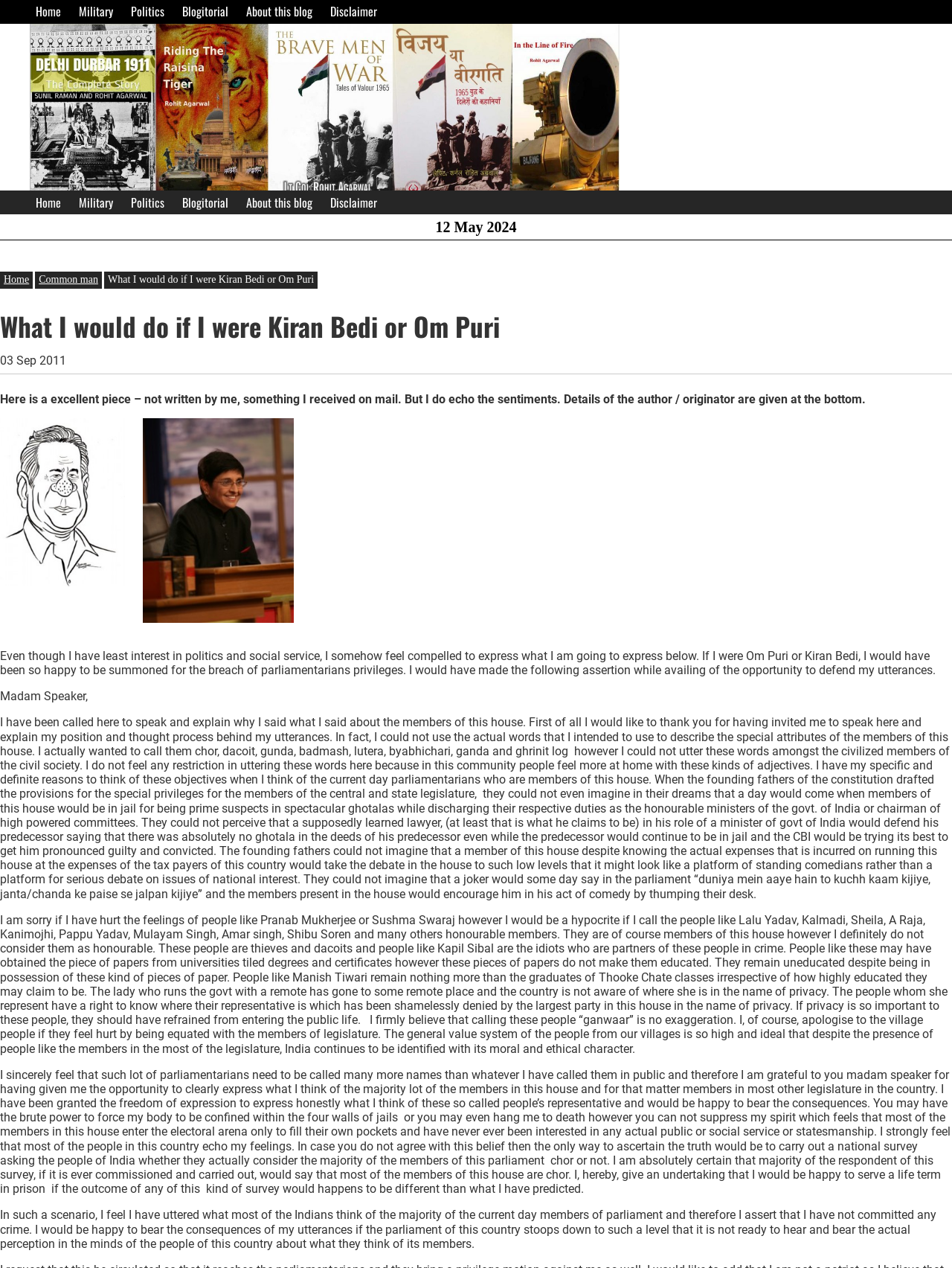Locate the bounding box coordinates of the clickable area to execute the instruction: "Click the 'Home' link in the main menu". Provide the coordinates as four float numbers between 0 and 1, represented as [left, top, right, bottom].

[0.031, 0.0, 0.07, 0.019]